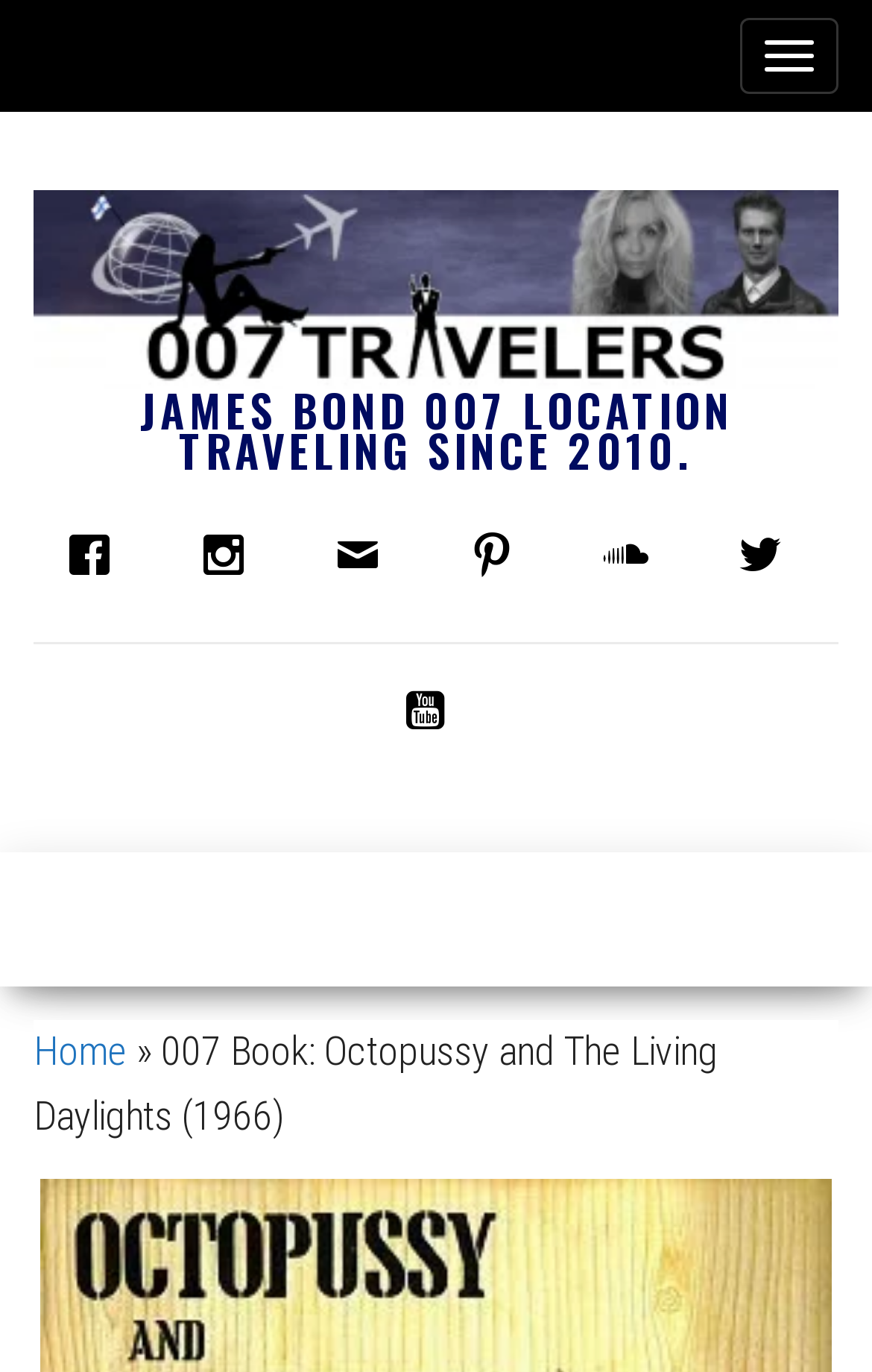Use a single word or phrase to answer this question: 
What is the name of the location mentioned?

JAMES BOND 007 LOCATION